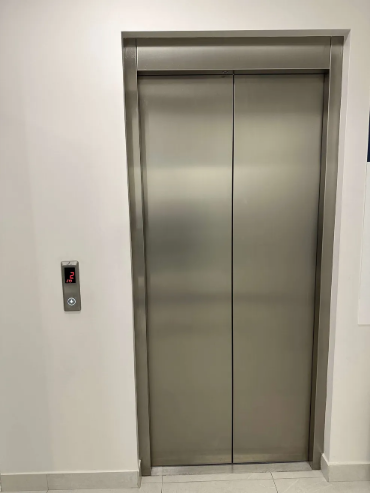Give a thorough caption of the image, focusing on all visible elements.

The image depicts a modern elevator installed within a private medical clinic. The elevator doors feature a sleek, polished stainless steel finish that complements the contemporary design of the surrounding architecture. To the left of the elevator doors is a control panel, which includes a prominent indicator displaying the number "2," suggesting that this lift may serve multiple floors. The clean, minimalist setting is enhanced by neutral-colored walls and tiled flooring, creating an inviting atmosphere for patients and visitors alike. This installation is part of a broader project focused on enhancing accessibility and convenience for medical facilities.